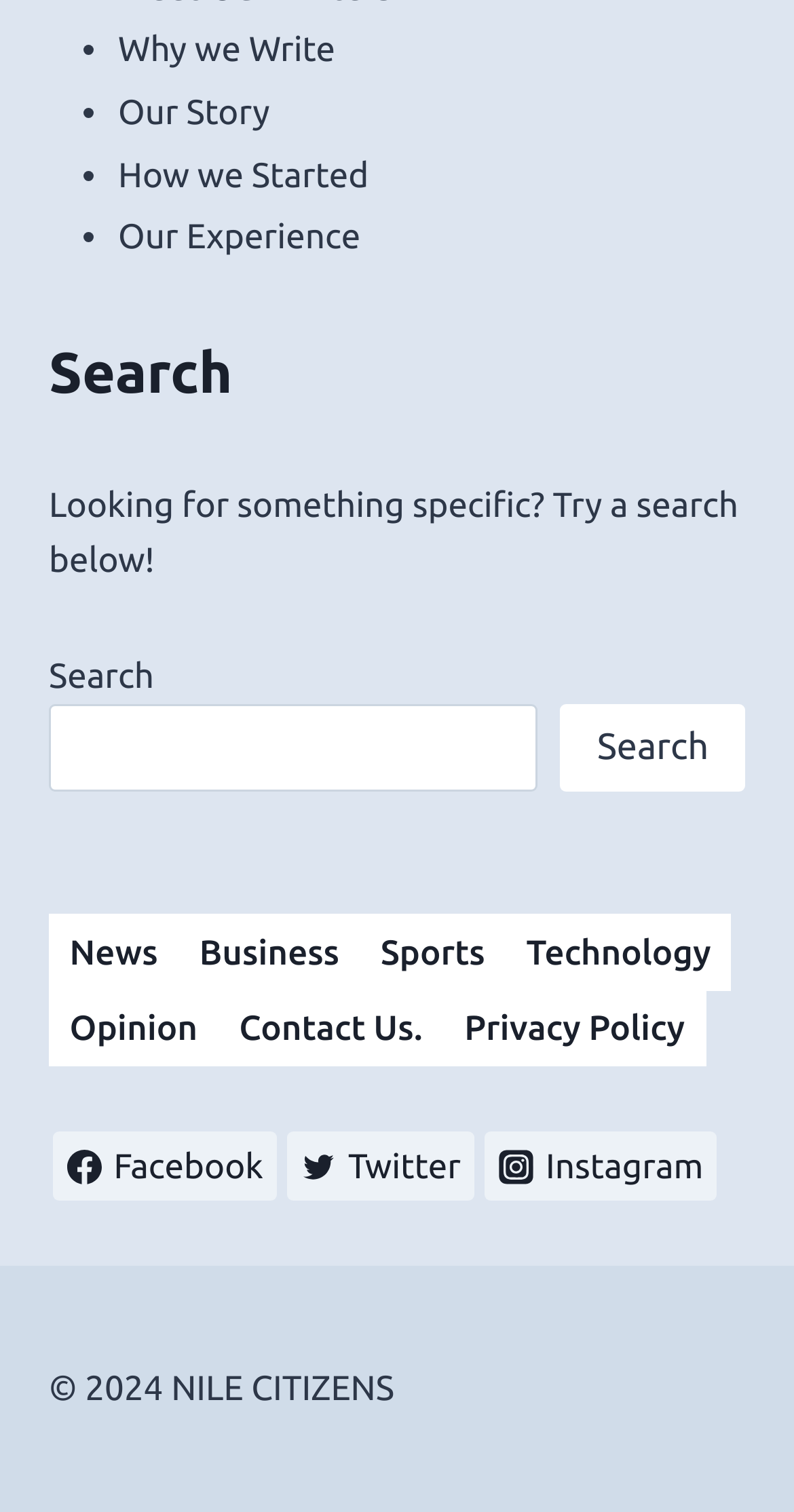What is the purpose of the search bar?
Analyze the image and provide a thorough answer to the question.

The search bar is located below the heading 'Search' and has a StaticText element with the text 'Looking for something specific? Try a search below!'. This suggests that the purpose of the search bar is to allow users to search for specific content on the website.